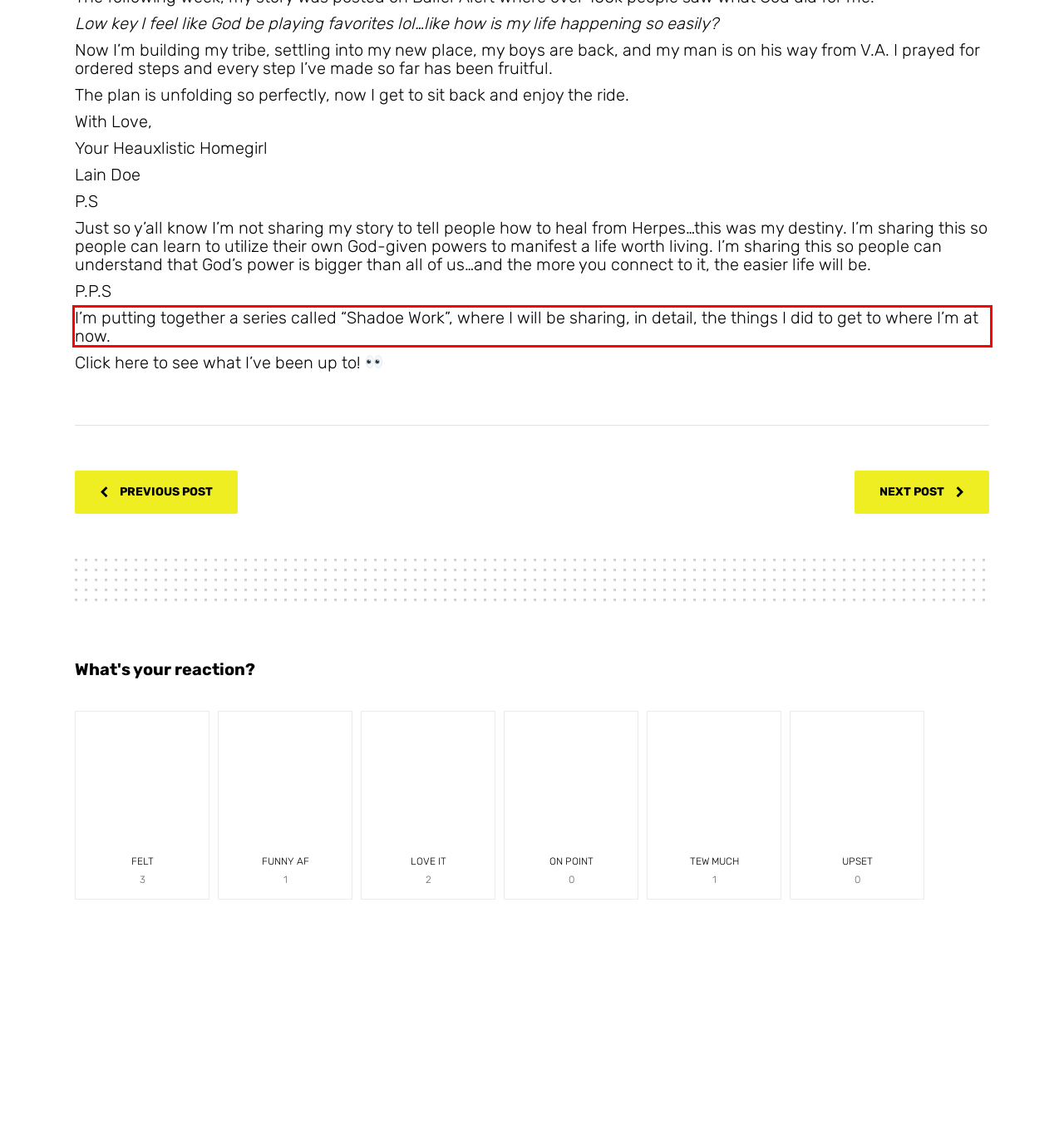Observe the screenshot of the webpage, locate the red bounding box, and extract the text content within it.

I’m putting together a series called “Shadoe Work”, where I will be sharing, in detail, the things I did to get to where I’m at now.